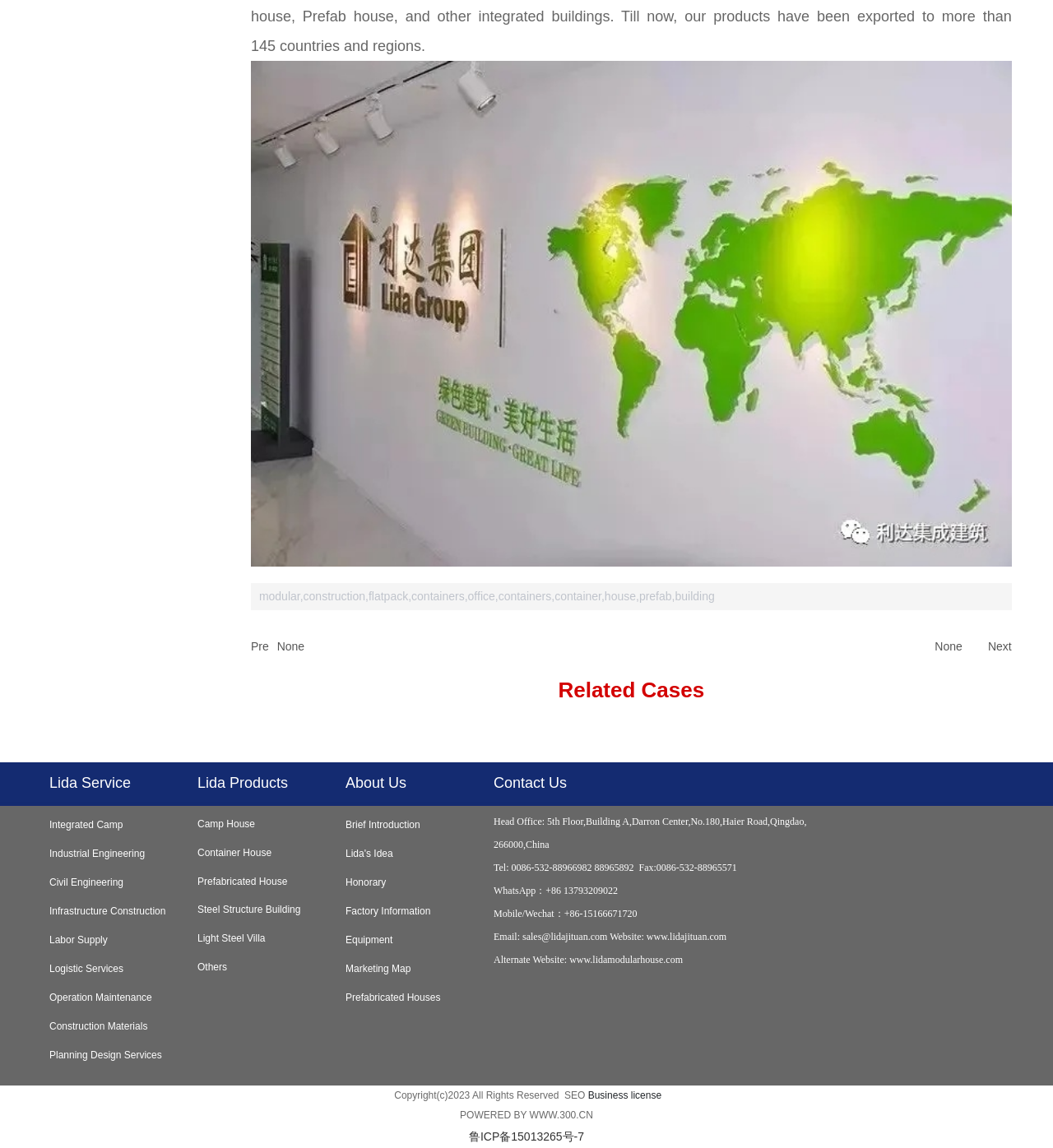Give a succinct answer to this question in a single word or phrase: 
What is the company's phone number?

0086-532-88966982